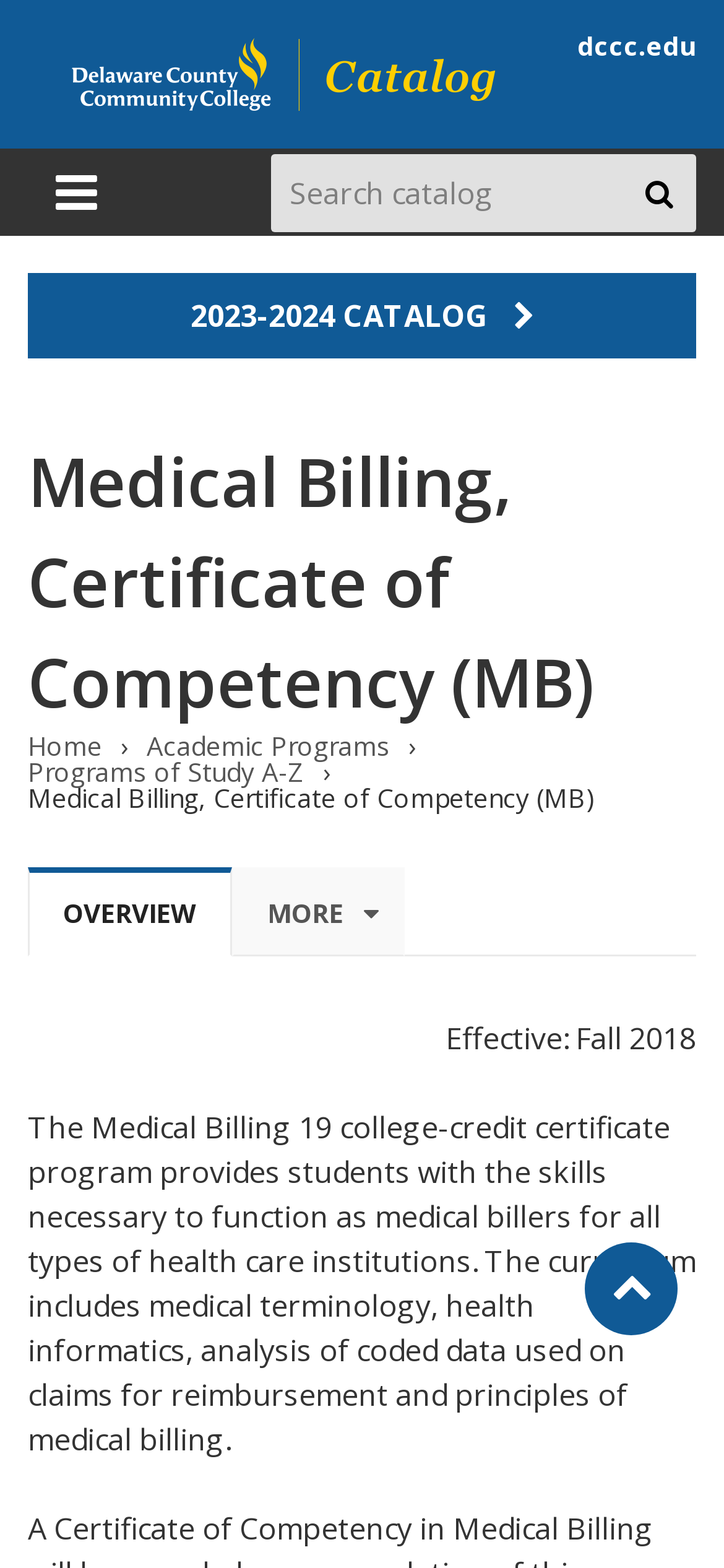Please locate the bounding box coordinates of the region I need to click to follow this instruction: "See all recent posts".

None